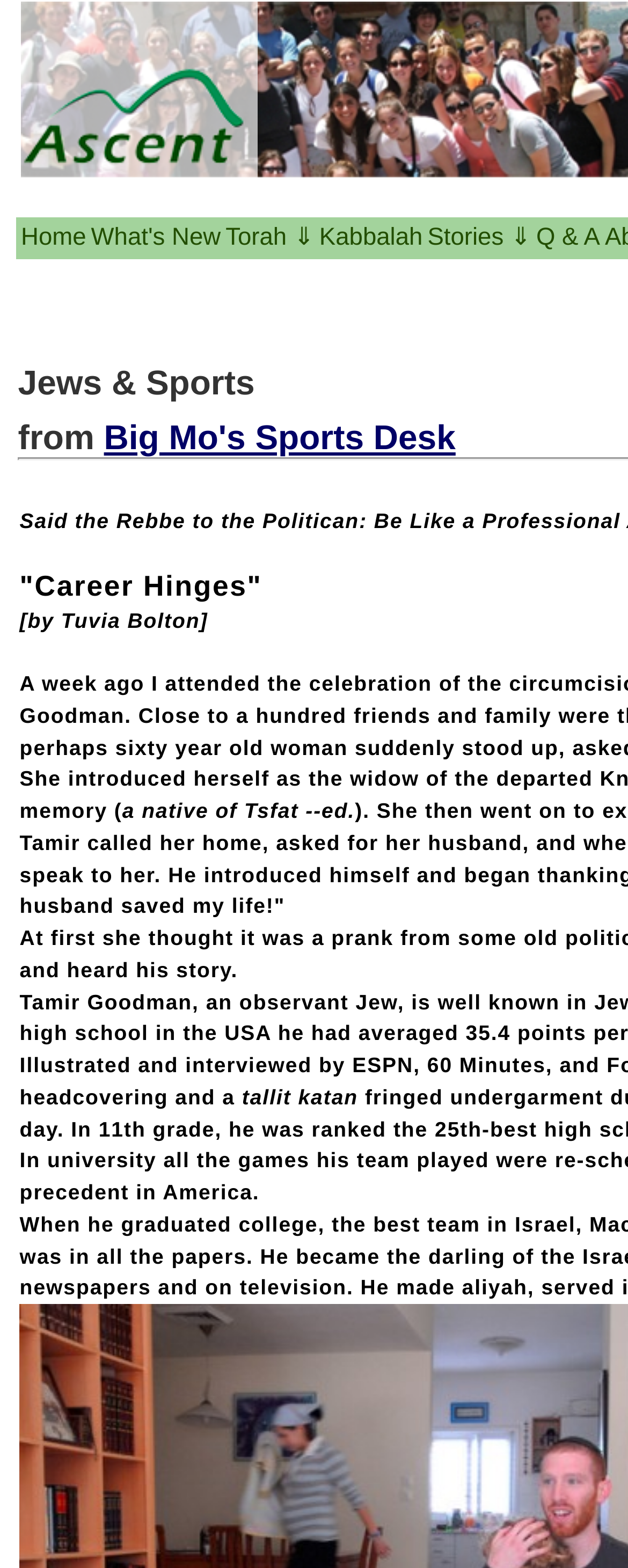What is the name of the sports desk section?
Please answer the question as detailed as possible based on the image.

I found a link 'Big Mo's Sports Desk' under the main navigation links, which suggests that it is a section related to sports.